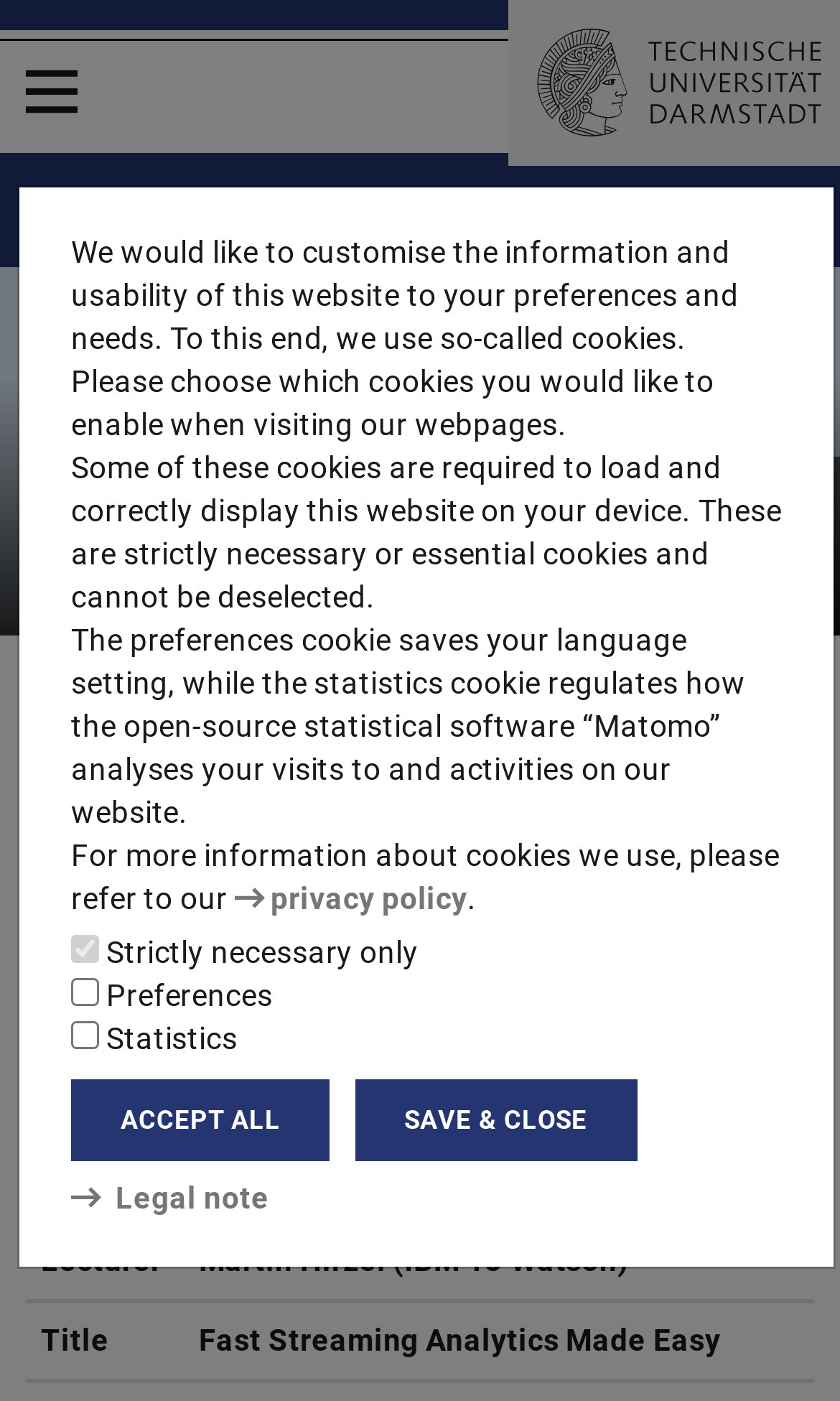Can you specify the bounding box coordinates for the region that should be clicked to fulfill this instruction: "Read the privacy policy".

[0.279, 0.629, 0.557, 0.654]